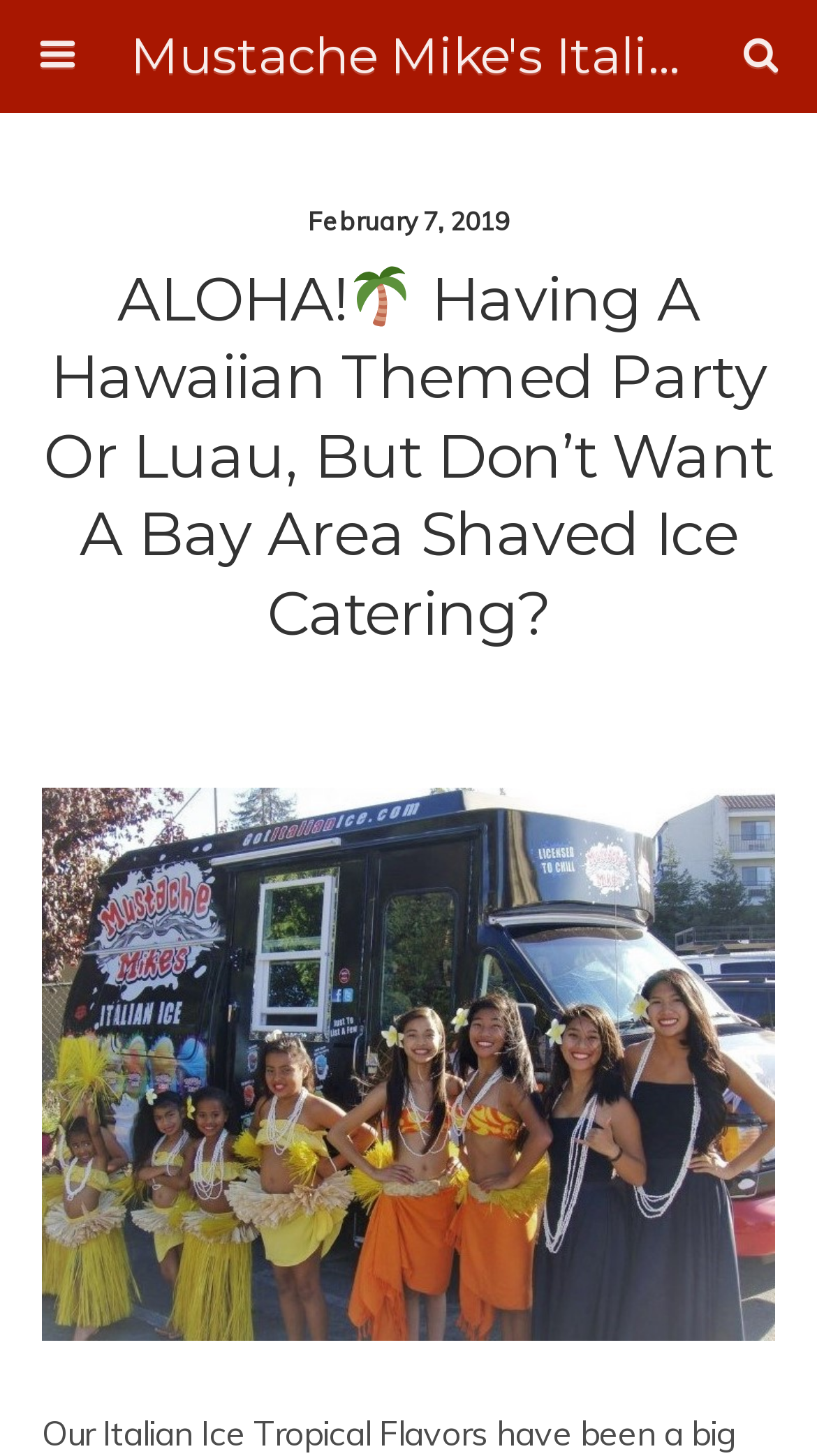Please examine the image and provide a detailed answer to the question: What is the date mentioned on the webpage?

I found the date 'February 7, 2019' on the webpage by looking at the StaticText element with bounding box coordinates [0.377, 0.141, 0.623, 0.163].